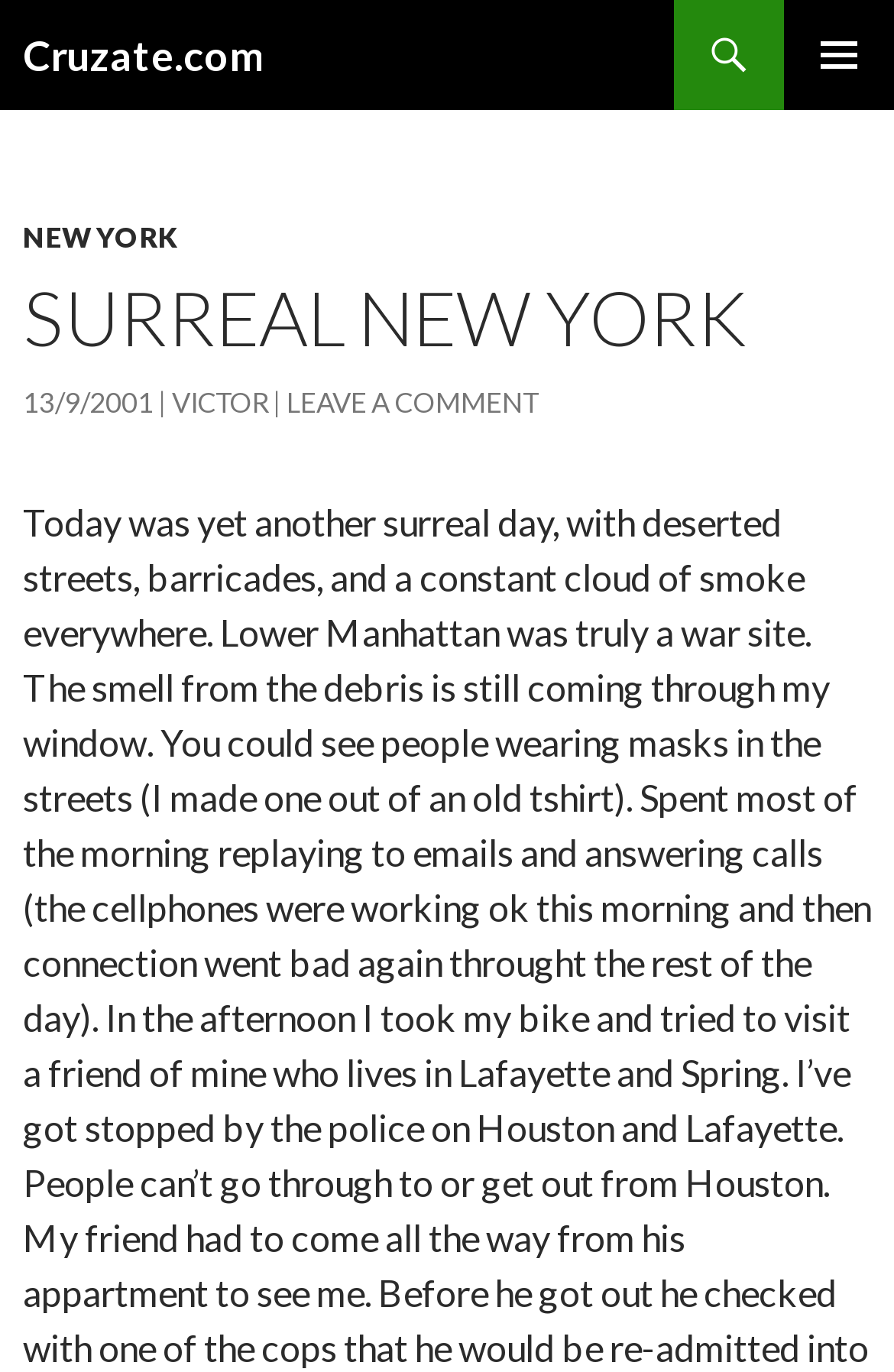What is the purpose of the button at the top right corner?
From the screenshot, provide a brief answer in one word or phrase.

PRIMARY MENU